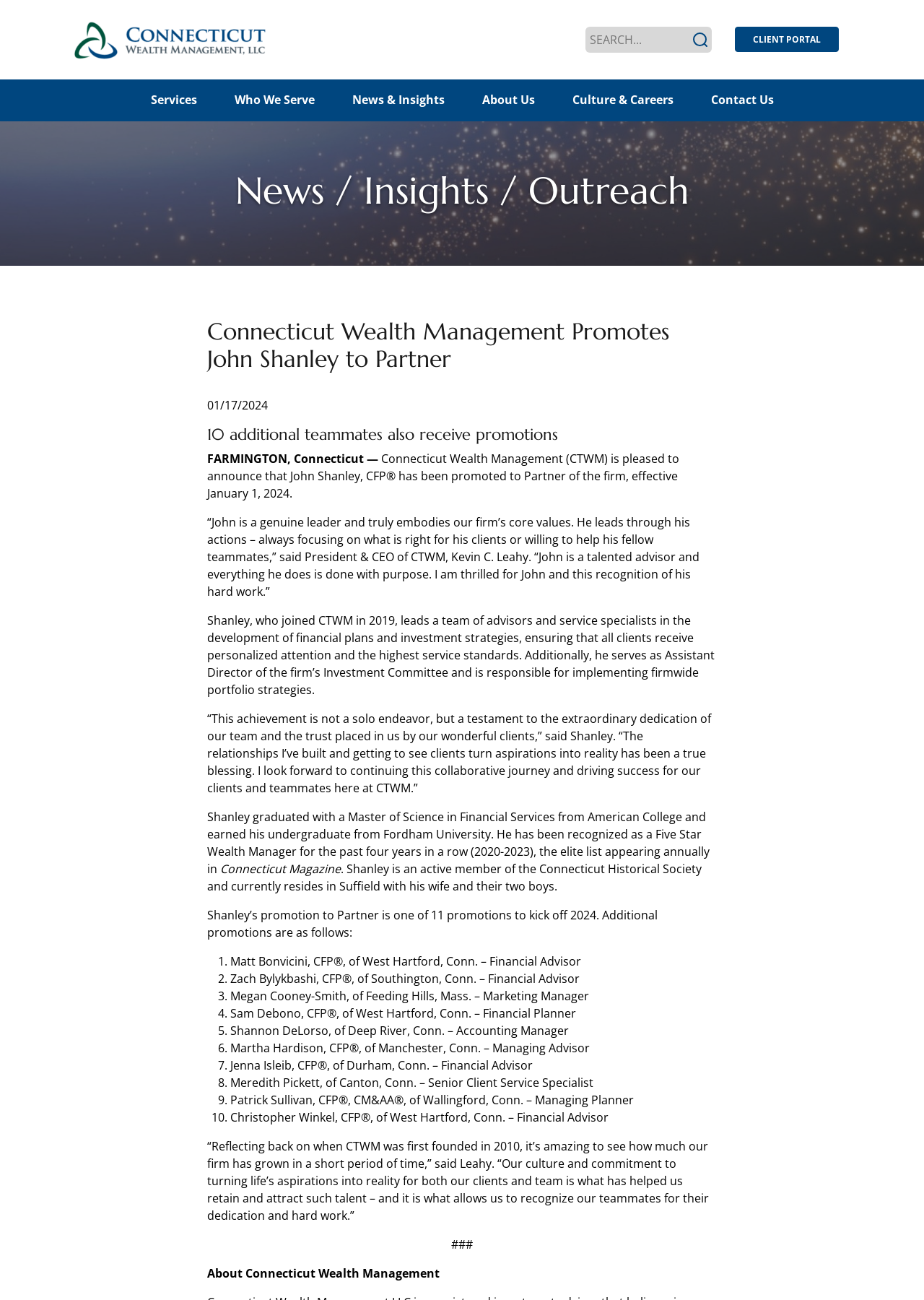Please identify the bounding box coordinates of the element's region that needs to be clicked to fulfill the following instruction: "Search for something". The bounding box coordinates should consist of four float numbers between 0 and 1, i.e., [left, top, right, bottom].

[0.634, 0.02, 0.746, 0.04]